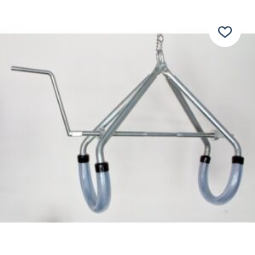Offer a detailed narrative of the scene depicted in the image.

This image showcases a piece of cattle lifting equipment, designed to assist in the lifting and handling of livestock. The structure is metallic, featuring a sturdy triangular frame with a galvanized finish for durability. It includes two curved hooks that are likely covered with protective rubber rings, ensuring a secure grip on the animal while minimizing injury. A horizontal handle extends from the frame, providing better control during use. This equipment is essential for farmers and livestock handlers, facilitating the safe and efficient management of cattle. The product is listed for €149.00, with a note indicating that VAT is at 0%, making it a cost-effective option for agricultural needs. An option to "Add to wishlist" is also available, allowing potential buyers to save the product for future consideration.